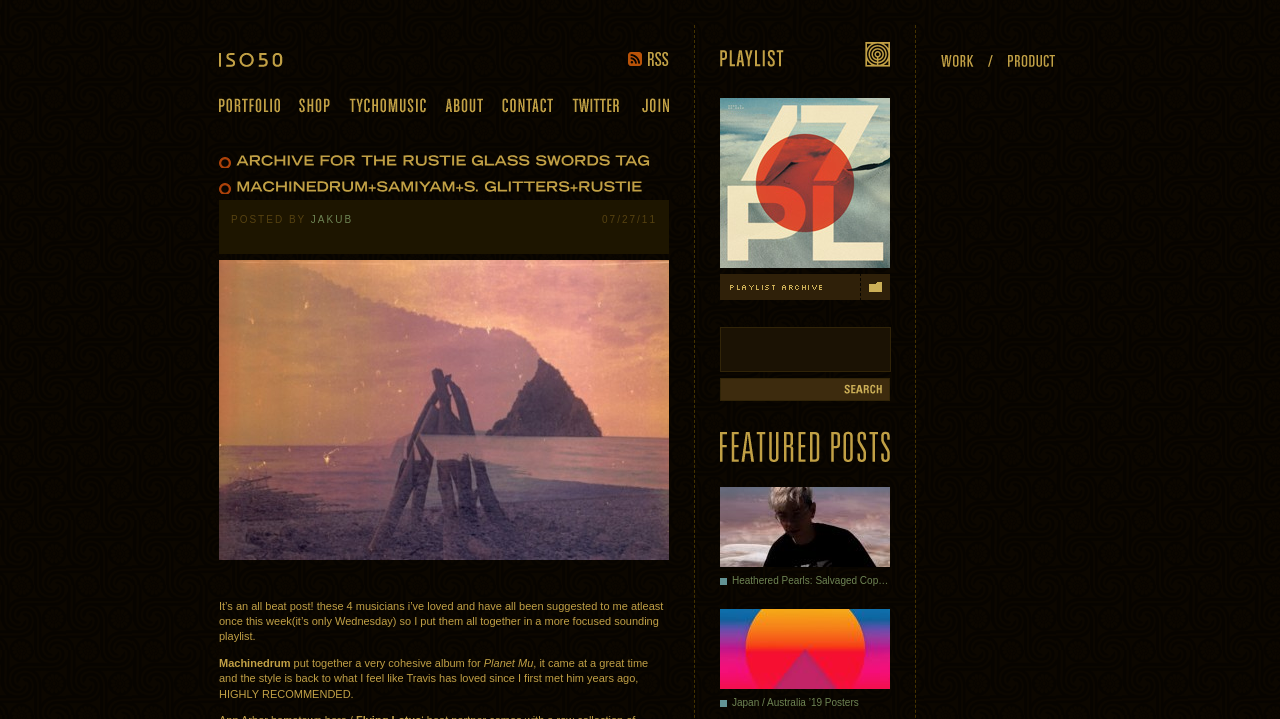Identify the bounding box for the described UI element. Provide the coordinates in (top-left x, top-left y, bottom-right x, bottom-right y) format with values ranging from 0 to 1: Work / Product

[0.735, 0.076, 0.829, 0.093]